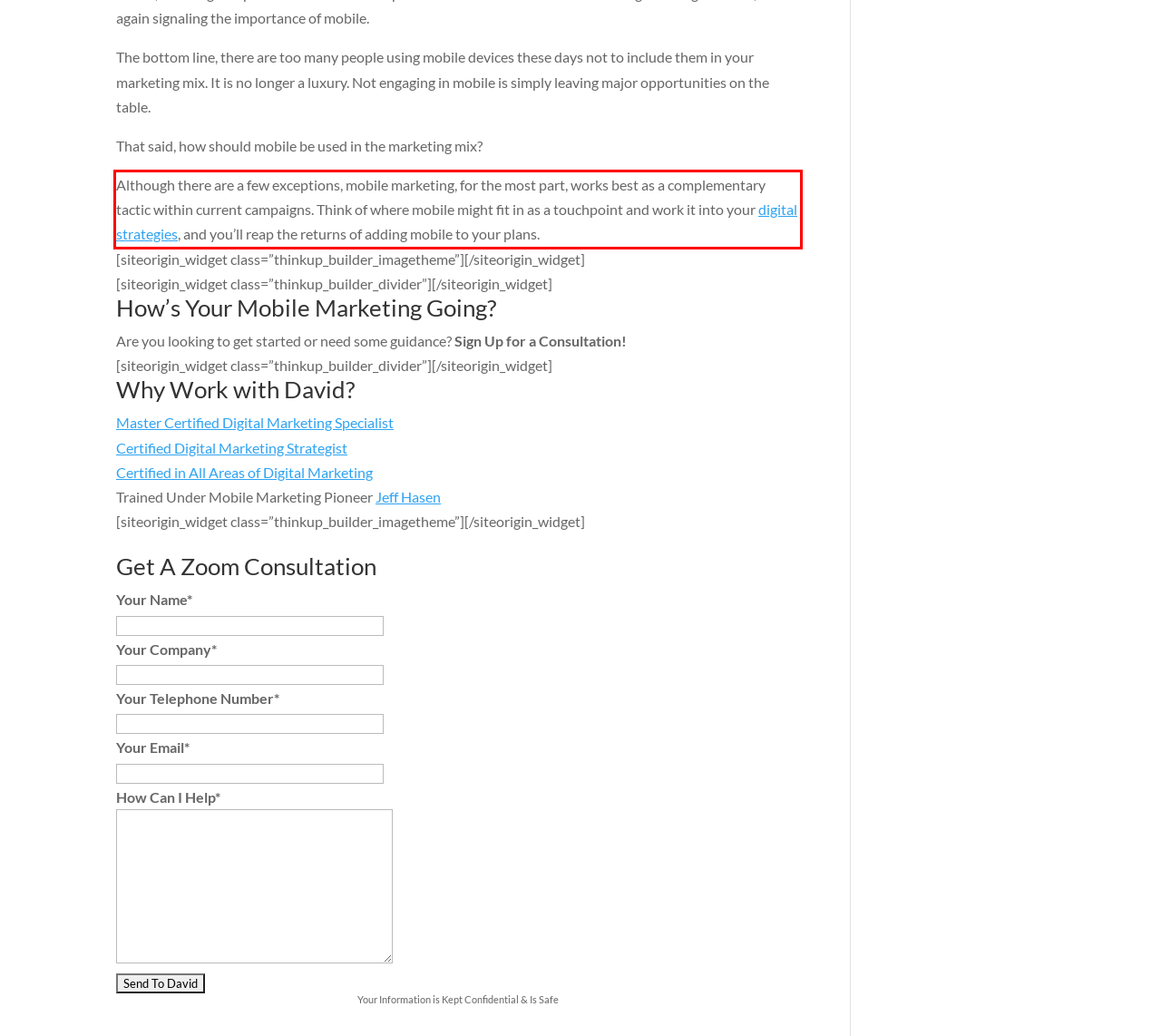Please recognize and transcribe the text located inside the red bounding box in the webpage image.

Although there are a few exceptions, mobile marketing, for the most part, works best as a complementary tactic within current campaigns. Think of where mobile might fit in as a touchpoint and work it into your digital strategies, and you’ll reap the returns of adding mobile to your plans.